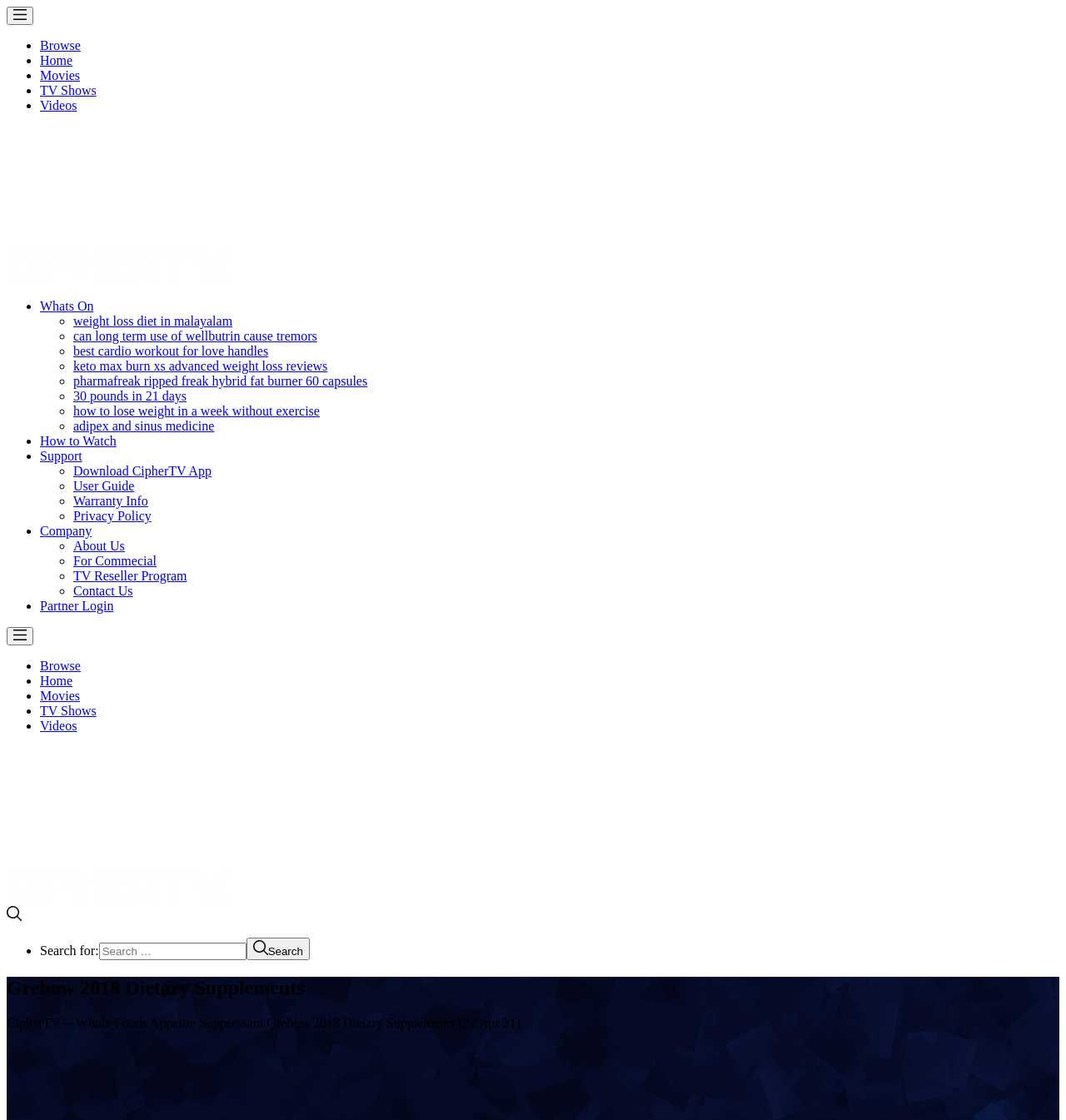Provide a one-word or one-phrase answer to the question:
What is the first link on the webpage?

Browse